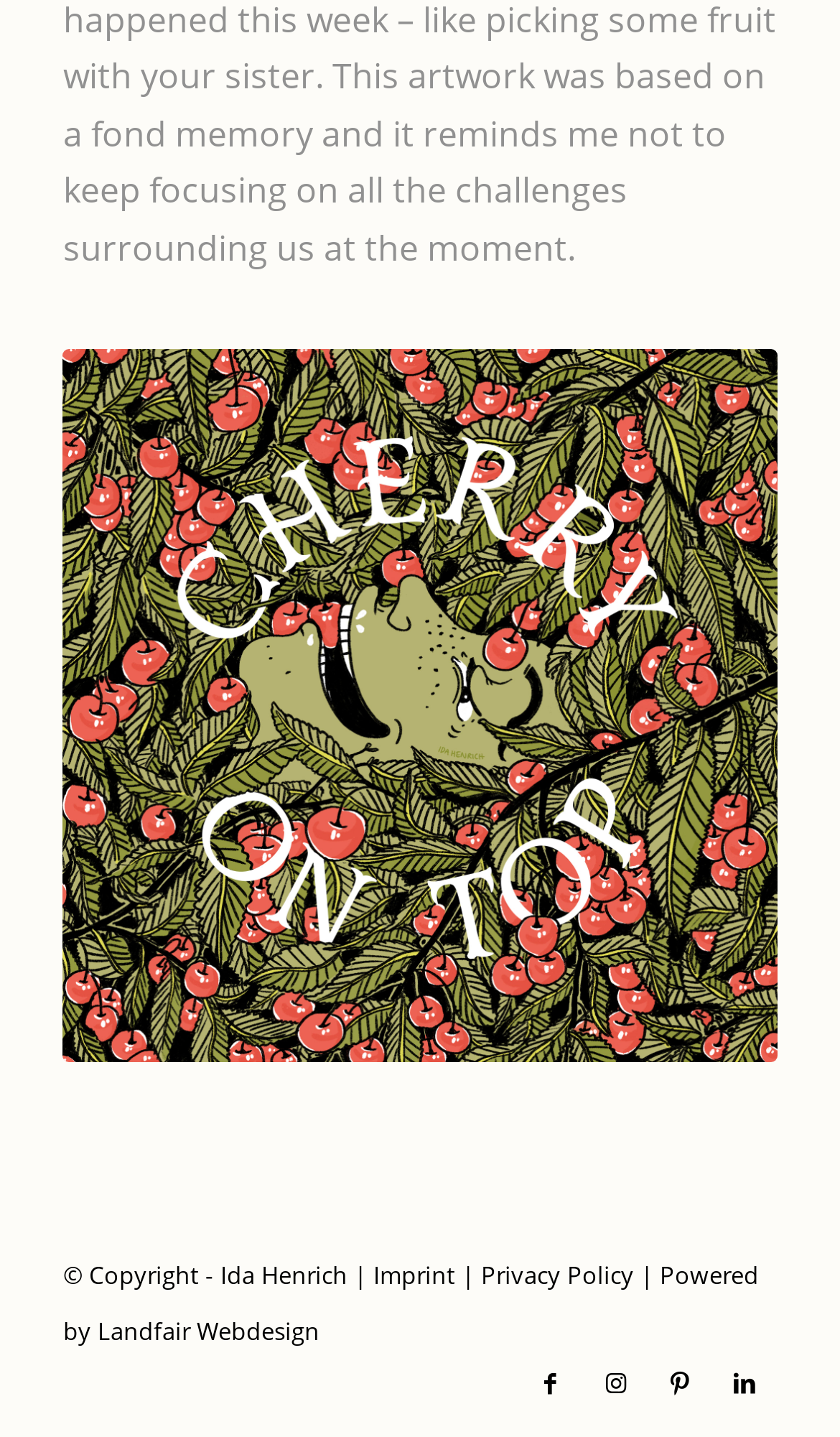How many social media links are there?
Using the image as a reference, give a one-word or short phrase answer.

4